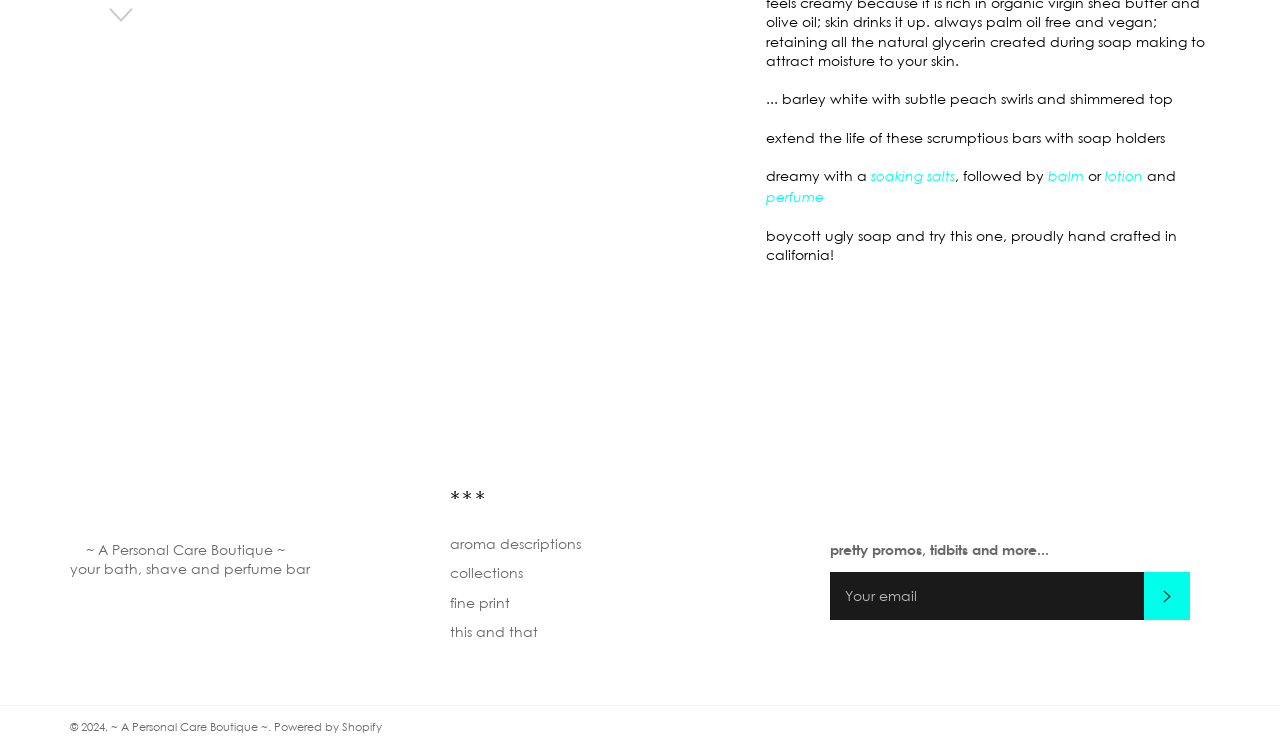Identify the bounding box of the UI component described as: "this and that".

[0.352, 0.837, 0.42, 0.86]